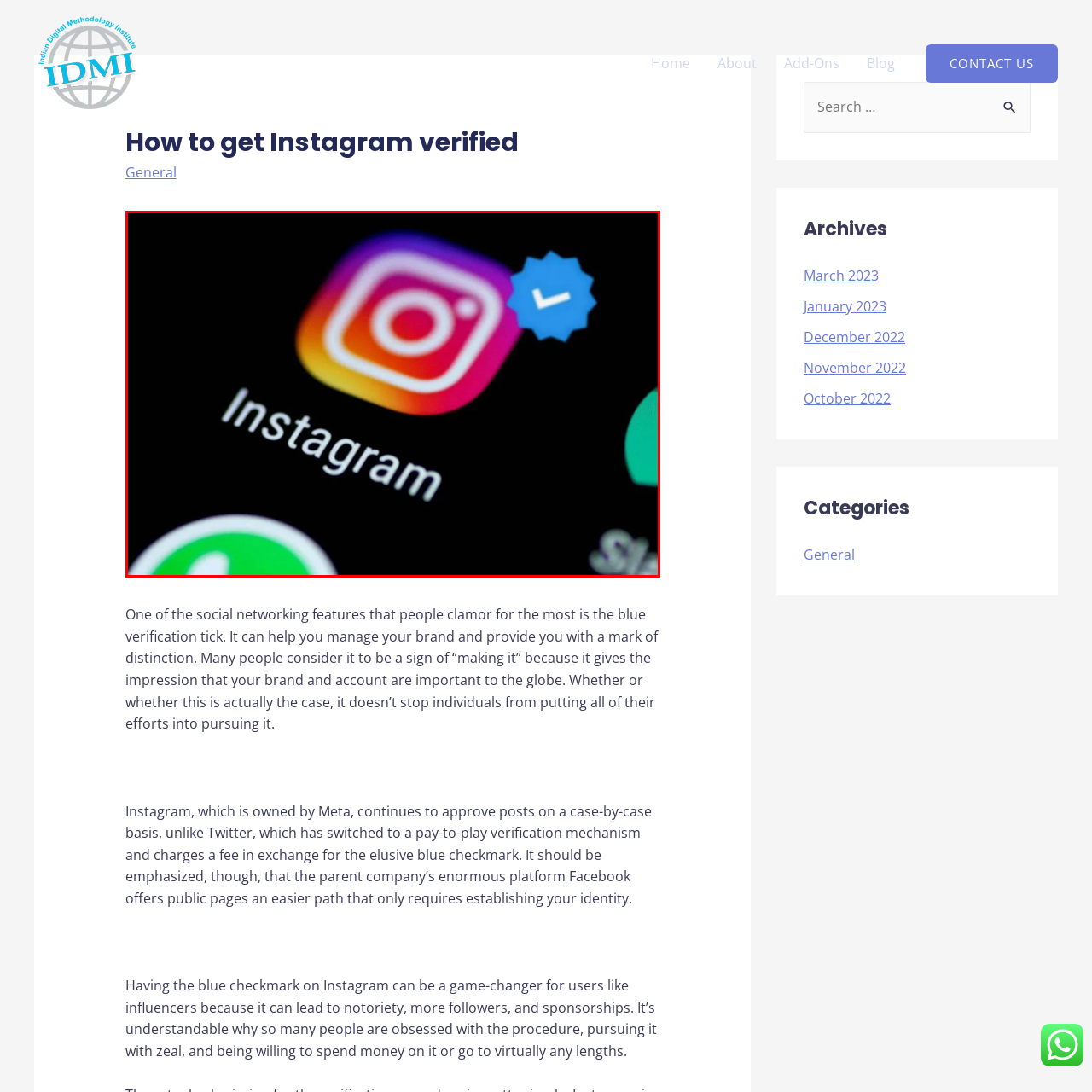What does the blue verification badge signify?
Observe the image marked by the red bounding box and generate a detailed answer to the question.

The blue verification badge with a checkmark next to the Instagram icon symbolizes account verification, which signifies the authenticity of prominent users or brands on the platform, enhancing their credibility and visibility in a competitive social media landscape.